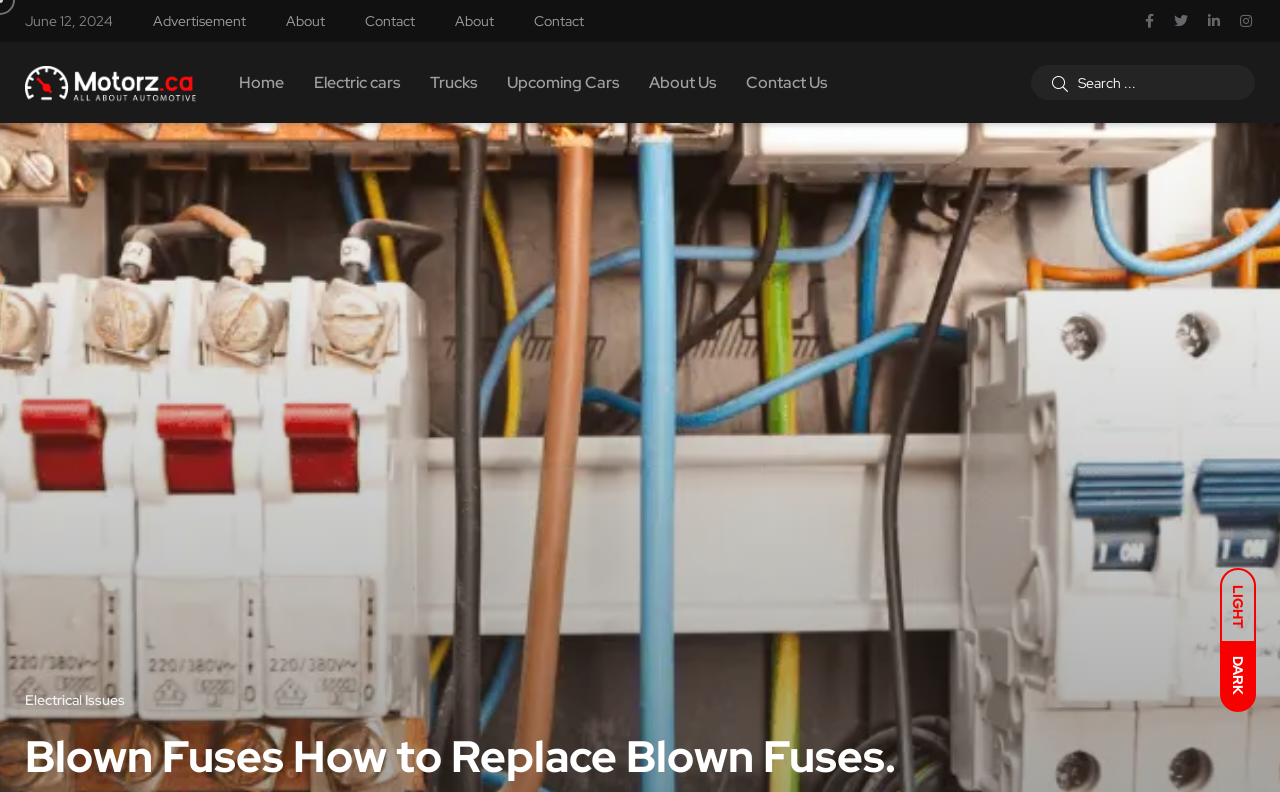Find the bounding box coordinates for the area that must be clicked to perform this action: "Read about electrical issues".

[0.013, 0.861, 0.104, 0.906]